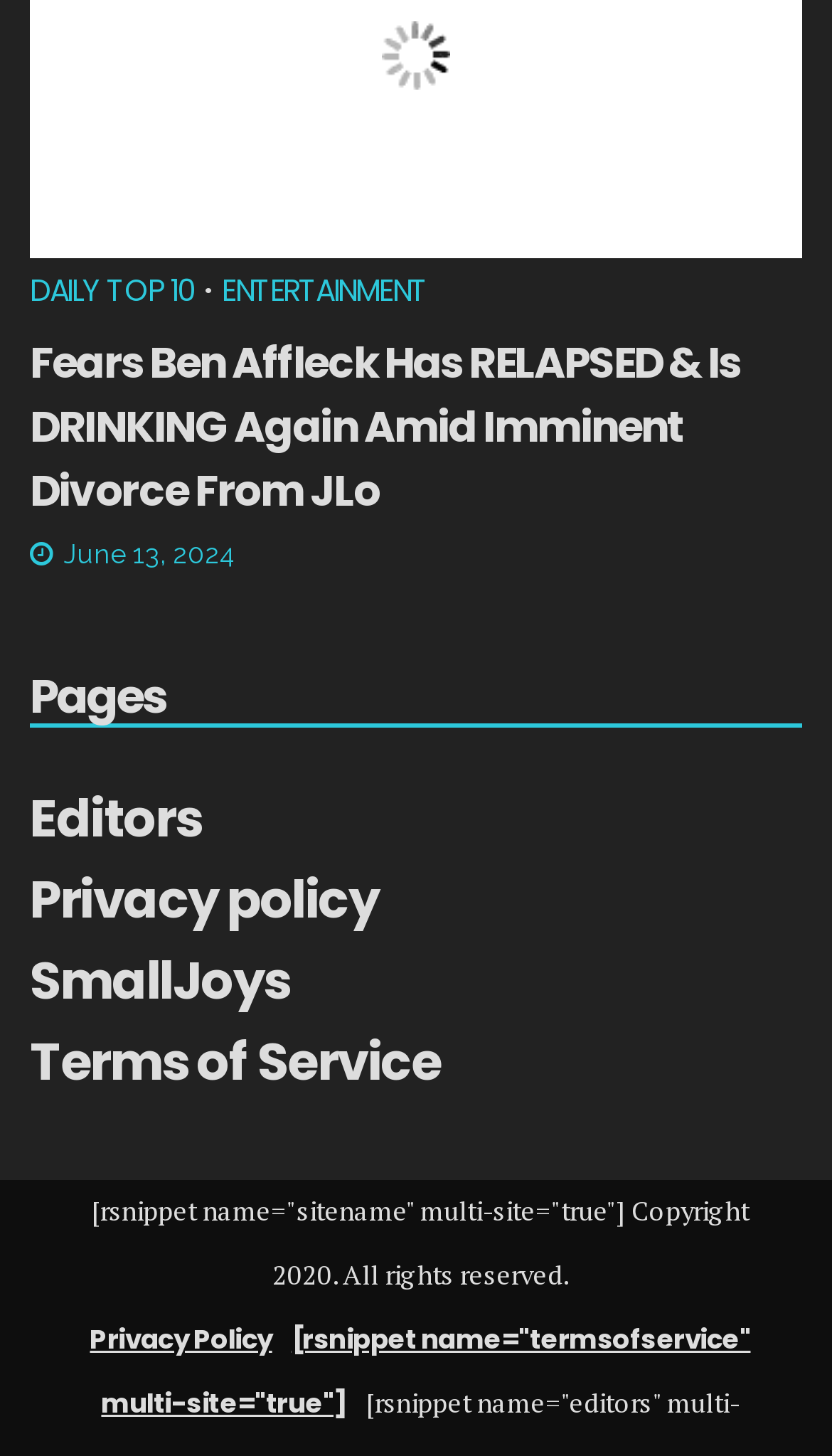Please provide the bounding box coordinates for the element that needs to be clicked to perform the instruction: "Visit the ENTERTAINMENT page". The coordinates must consist of four float numbers between 0 and 1, formatted as [left, top, right, bottom].

[0.267, 0.177, 0.514, 0.227]